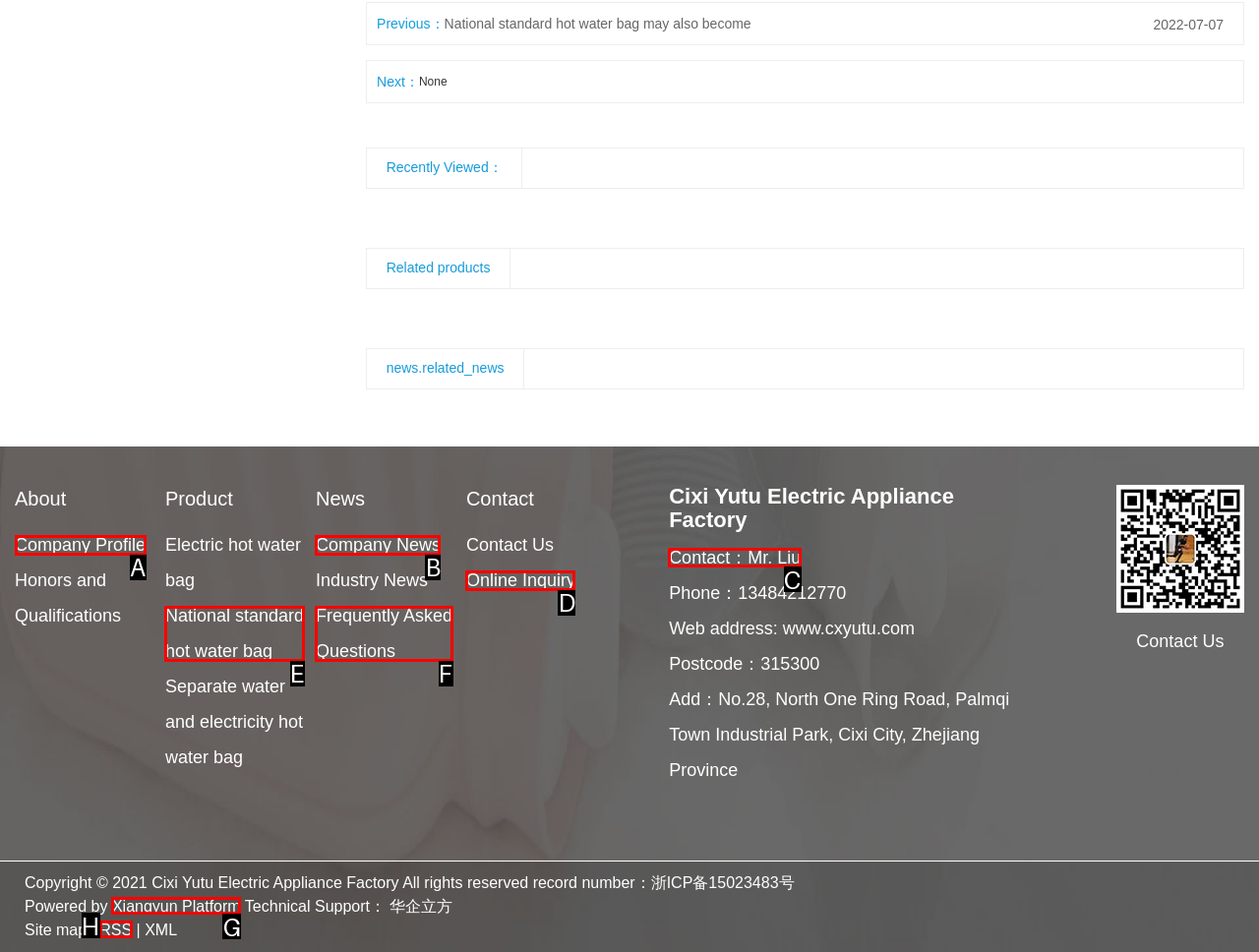Find the HTML element to click in order to complete this task: Contact Mr. Liu
Answer with the letter of the correct option.

C